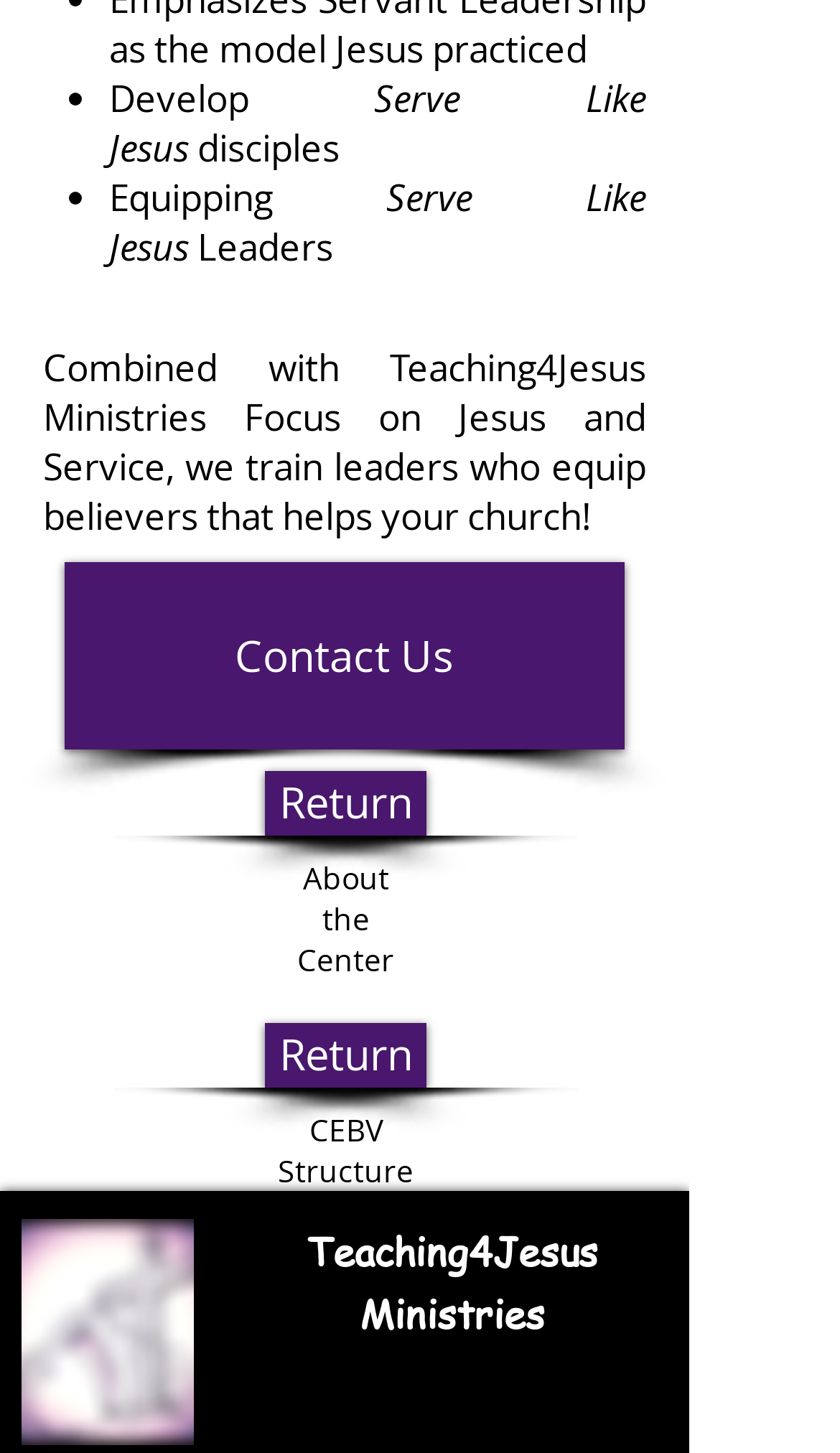Reply to the question with a single word or phrase:
What is the main theme of this webpage?

Teaching and Service